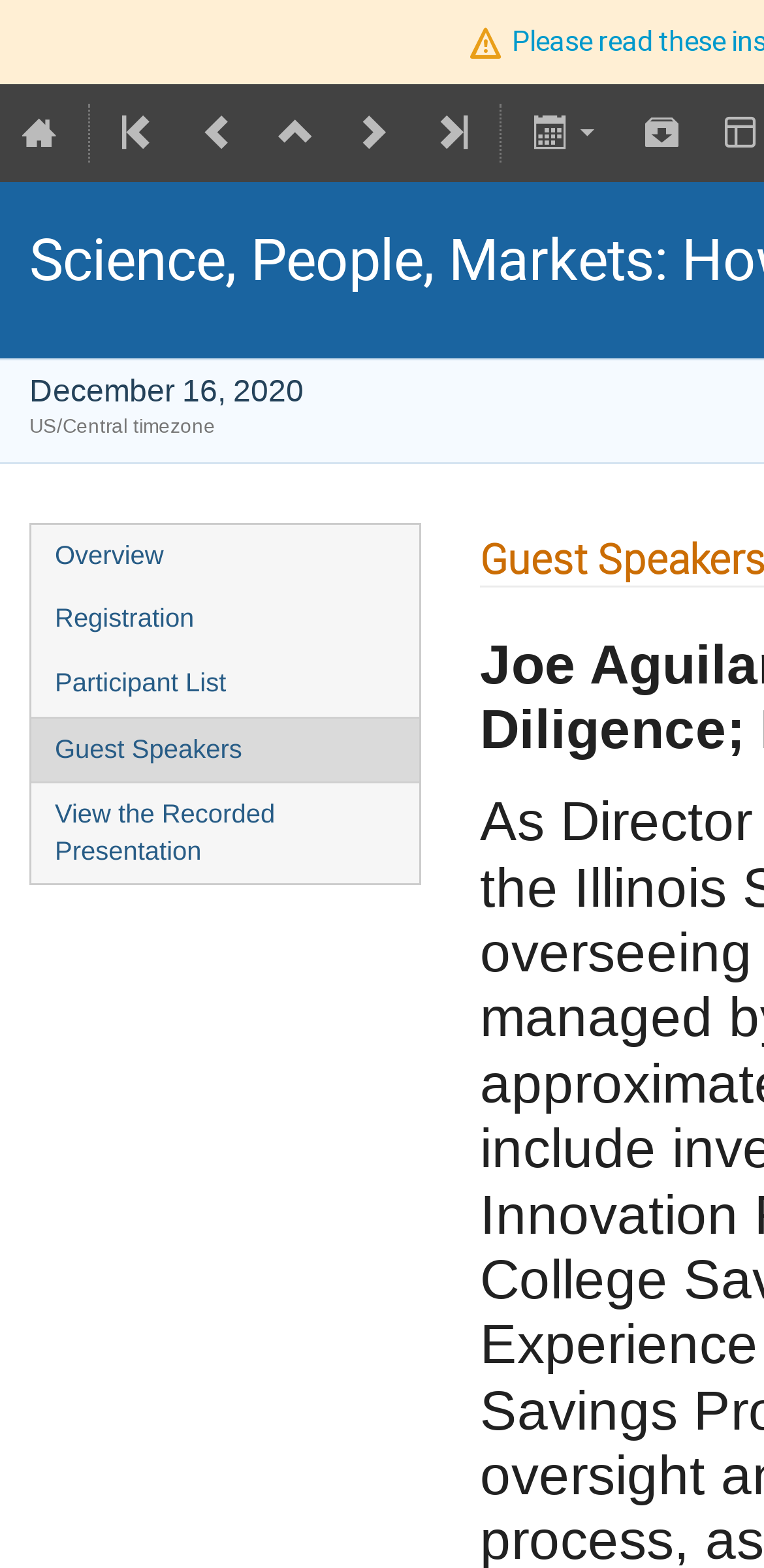Provide a brief response to the question using a single word or phrase: 
How many links are available in the top navigation menu?

7